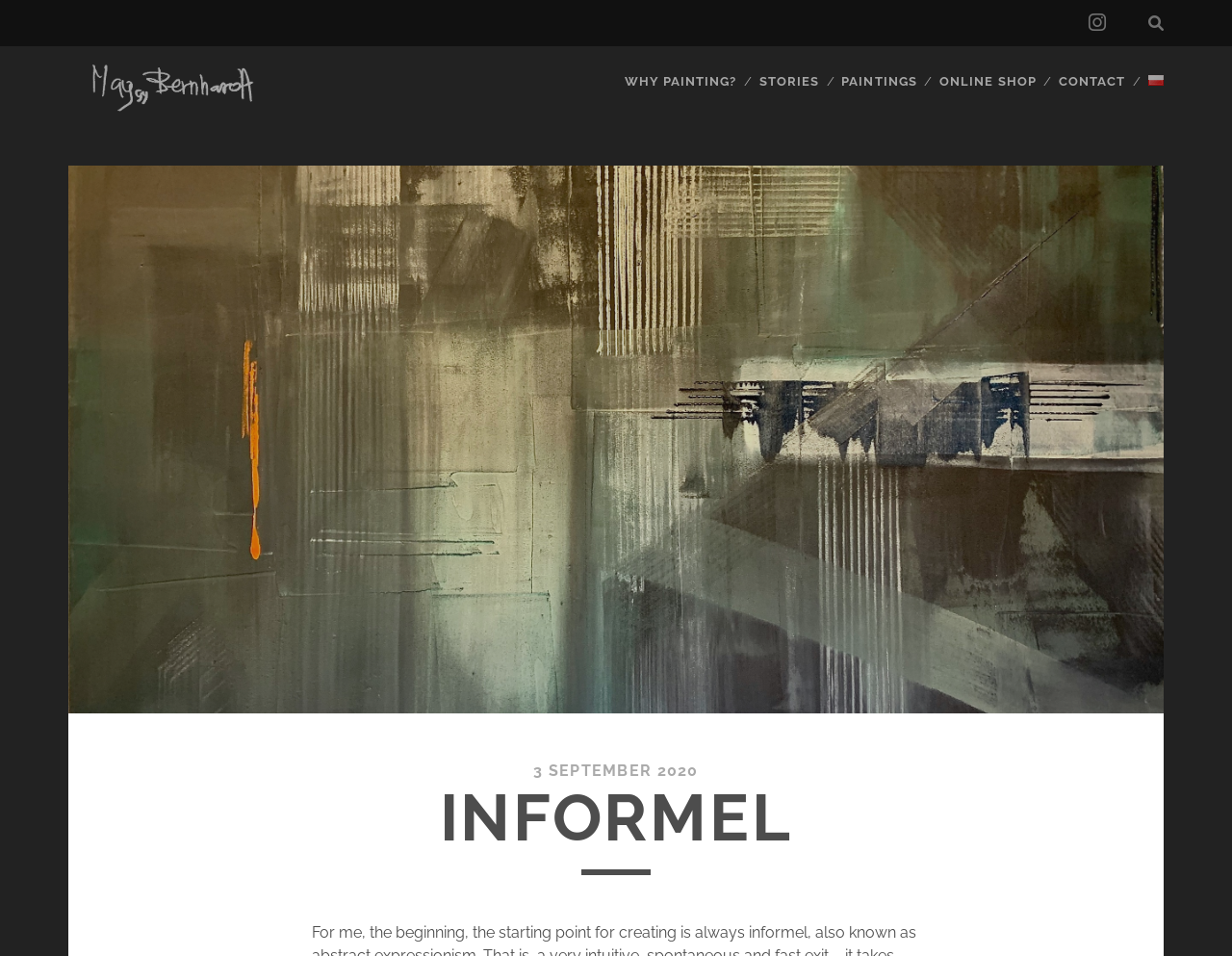What language option is available?
Give a detailed response to the question by analyzing the screenshot.

The language option 'Polski' is available, indicated by the link and image located at the top right of the webpage, adjacent to the navigation links.